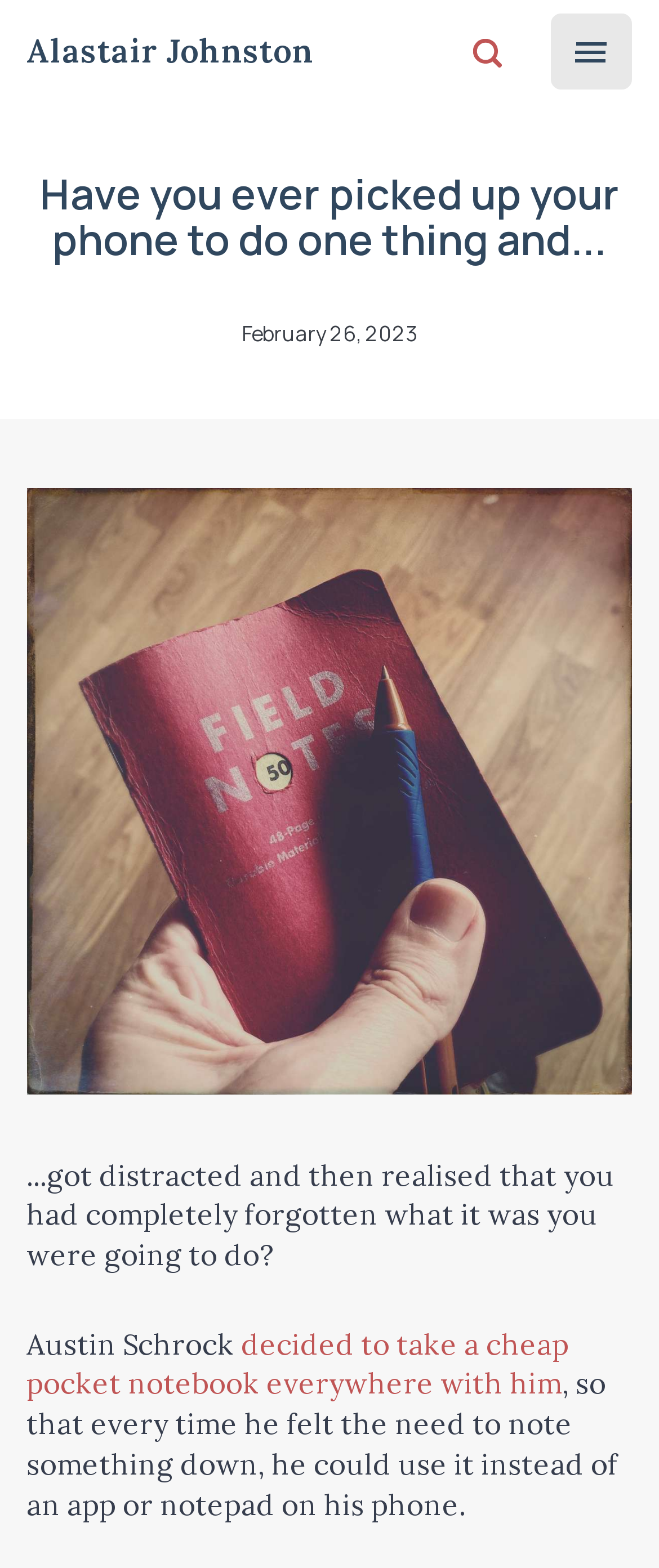Identify the bounding box for the UI element described as: "aria-label="Search"". Ensure the coordinates are four float numbers between 0 and 1, formatted as [left, top, right, bottom].

[0.676, 0.013, 0.804, 0.052]